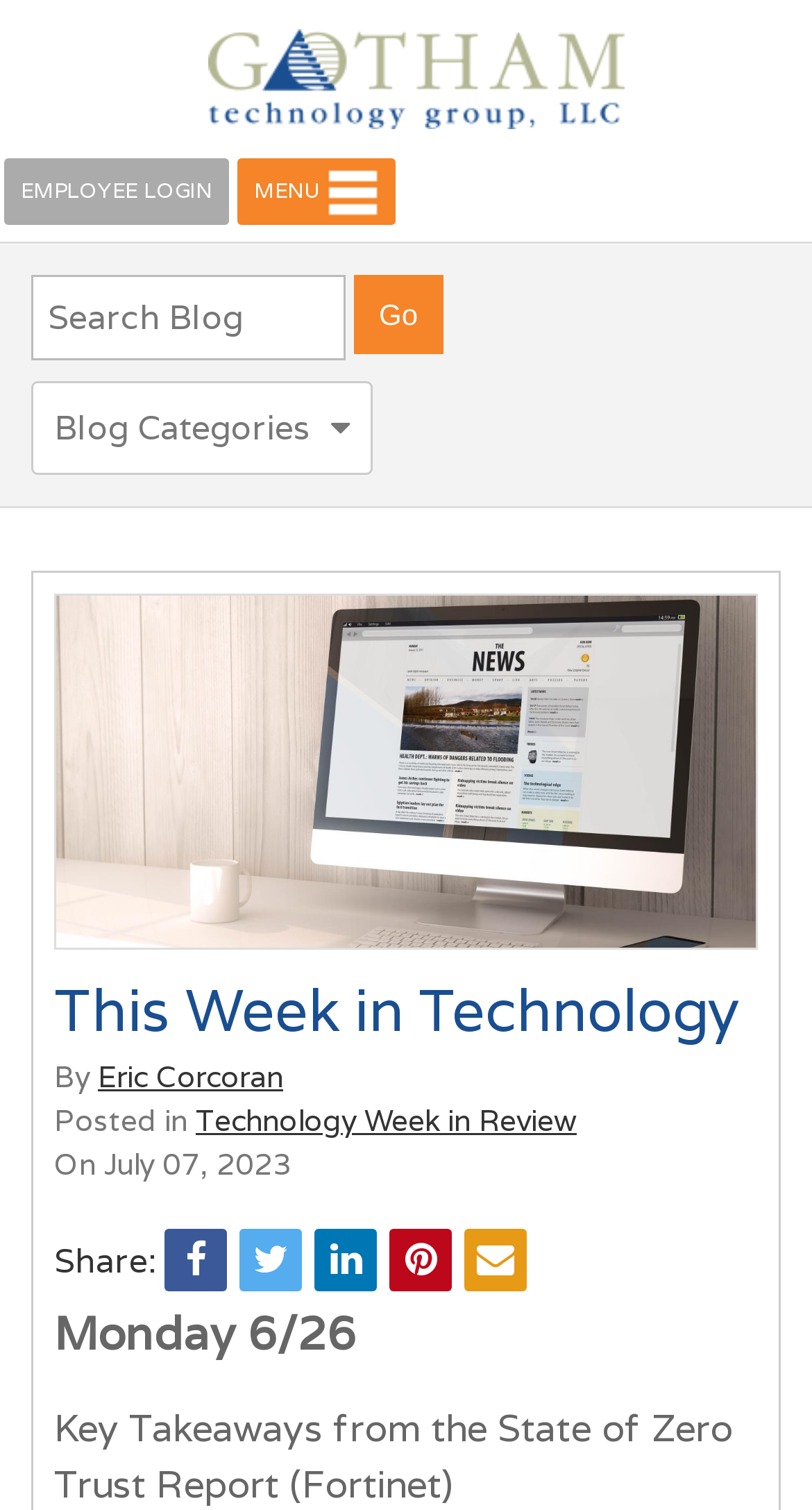Highlight the bounding box coordinates of the element that should be clicked to carry out the following instruction: "Search for a blog post". The coordinates must be given as four float numbers ranging from 0 to 1, i.e., [left, top, right, bottom].

[0.038, 0.182, 0.426, 0.239]